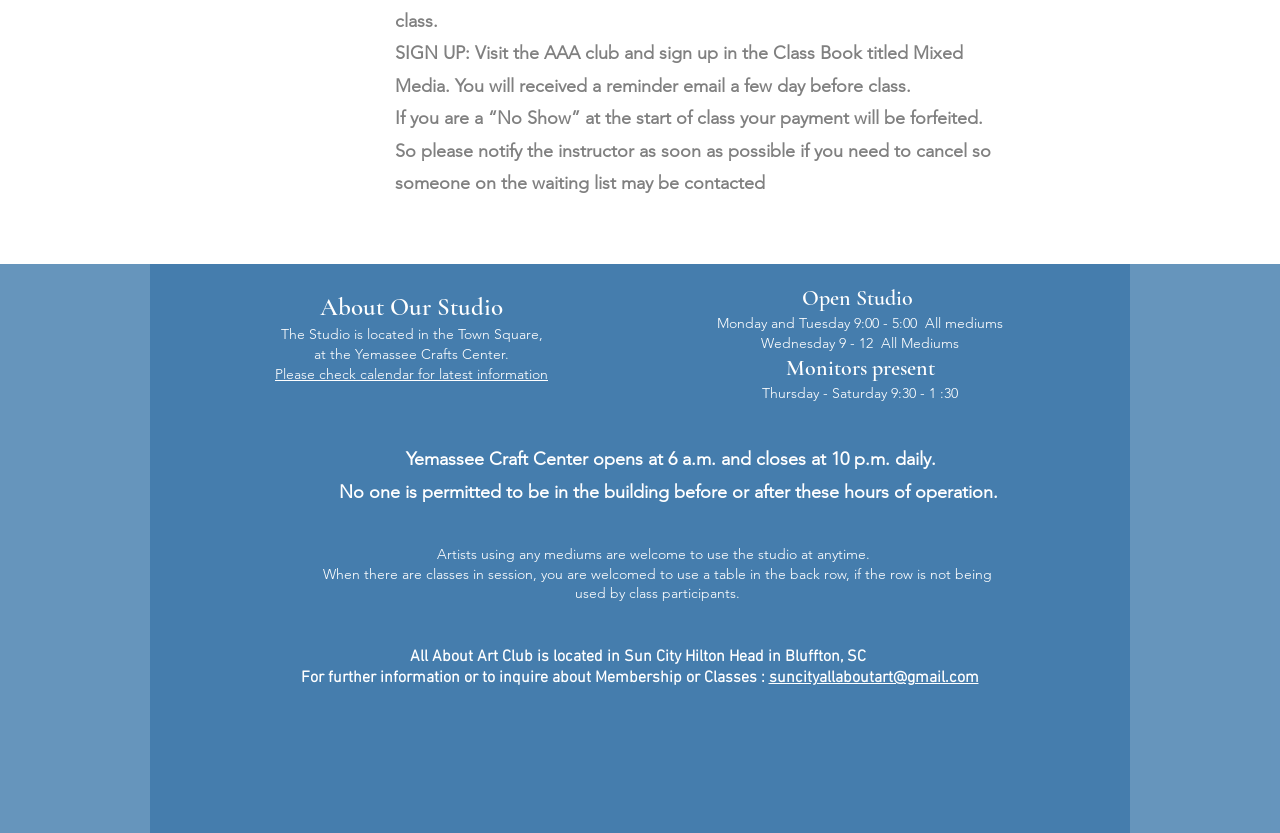Provide a one-word or brief phrase answer to the question:
What is the email address for further information or inquiries?

suncityallaboutart@gmail.com